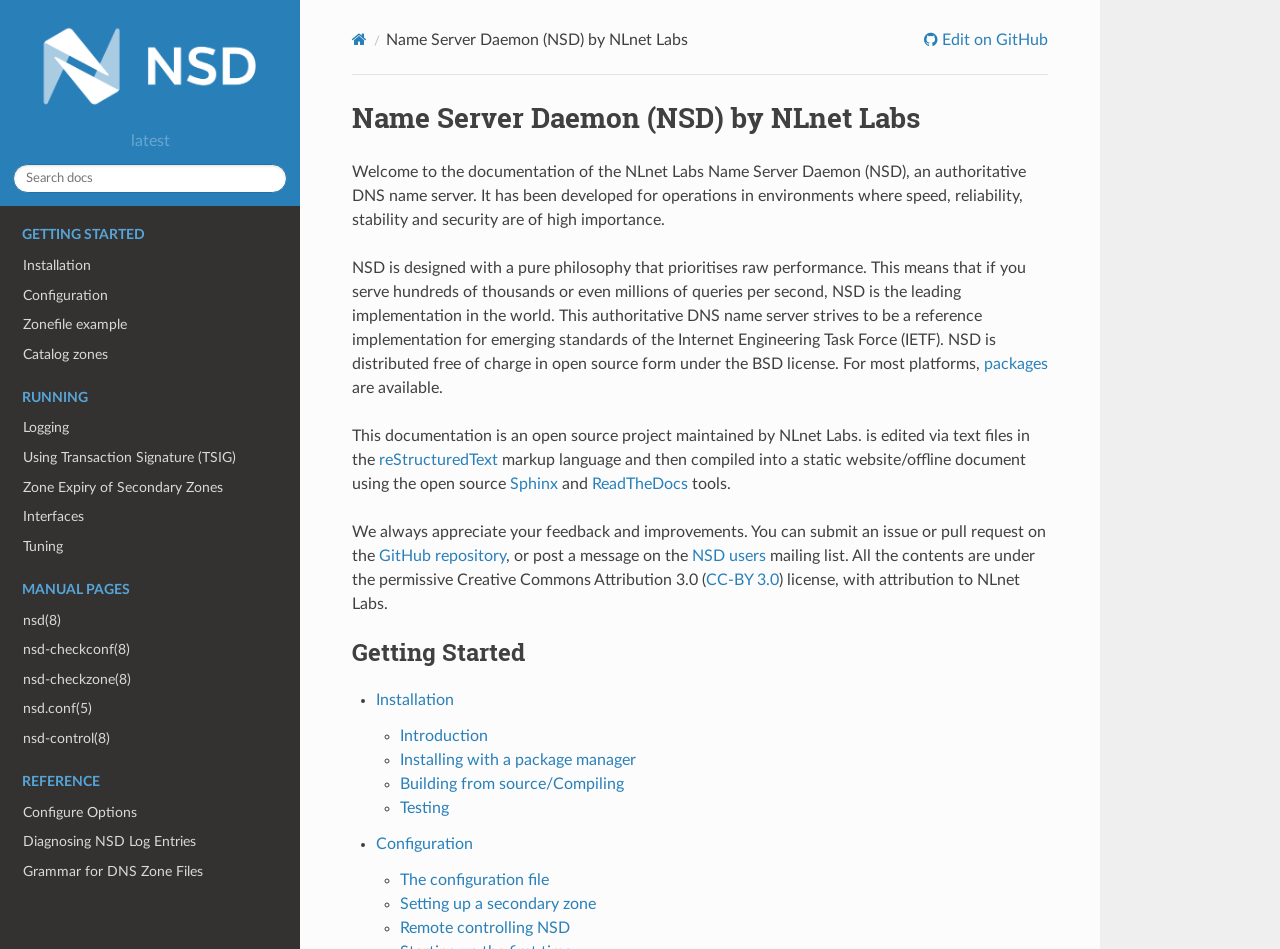How can I get started with NSD?
Please use the image to deliver a detailed and complete answer.

The webpage provides a 'Getting Started' section that links to installation and configuration guides. This section is divided into subtopics such as installation, configuration, and testing, which suggests that these are the steps to get started with NSD.